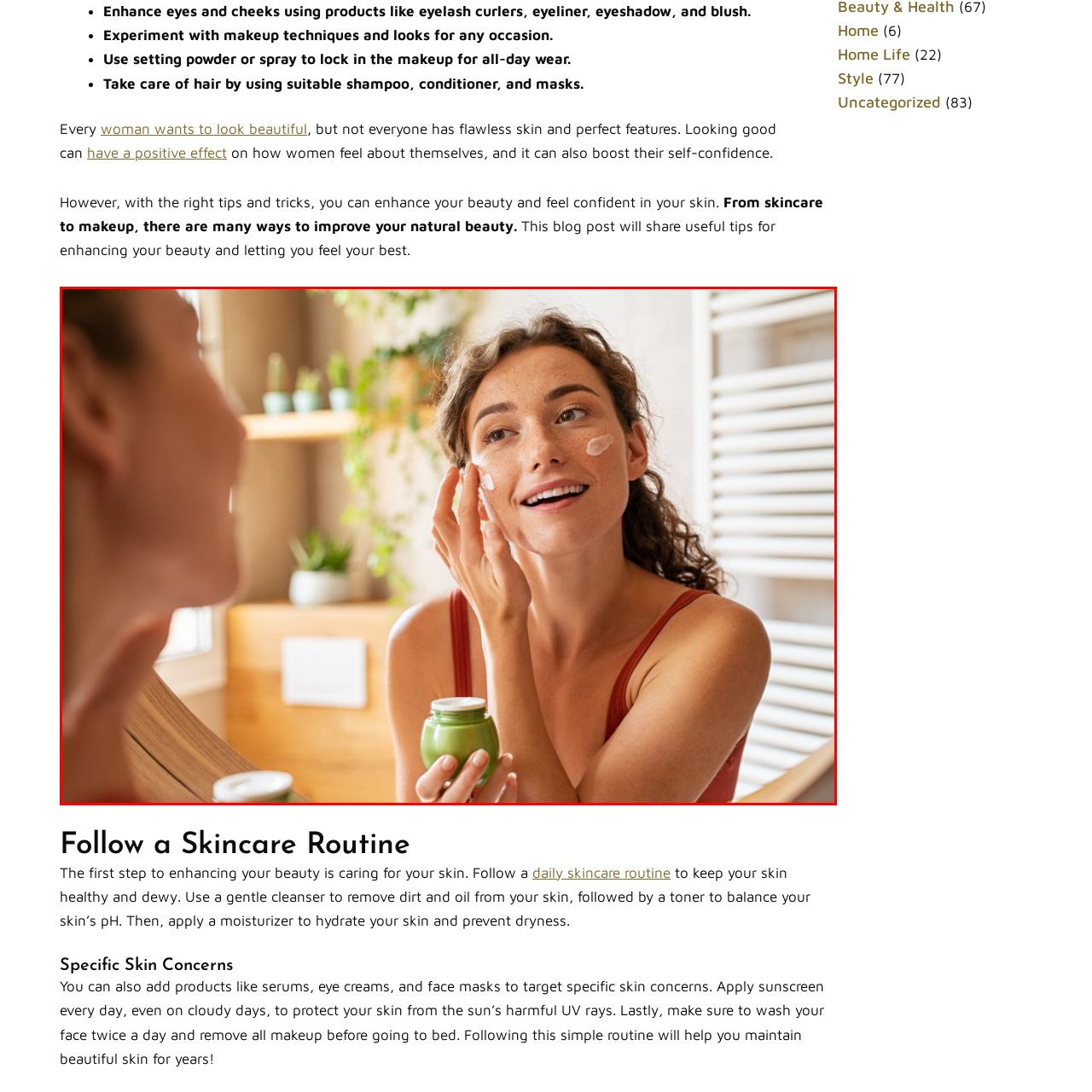Focus on the image enclosed by the red outline and give a short answer: What is the color of the jar in the woman's hand?

Green